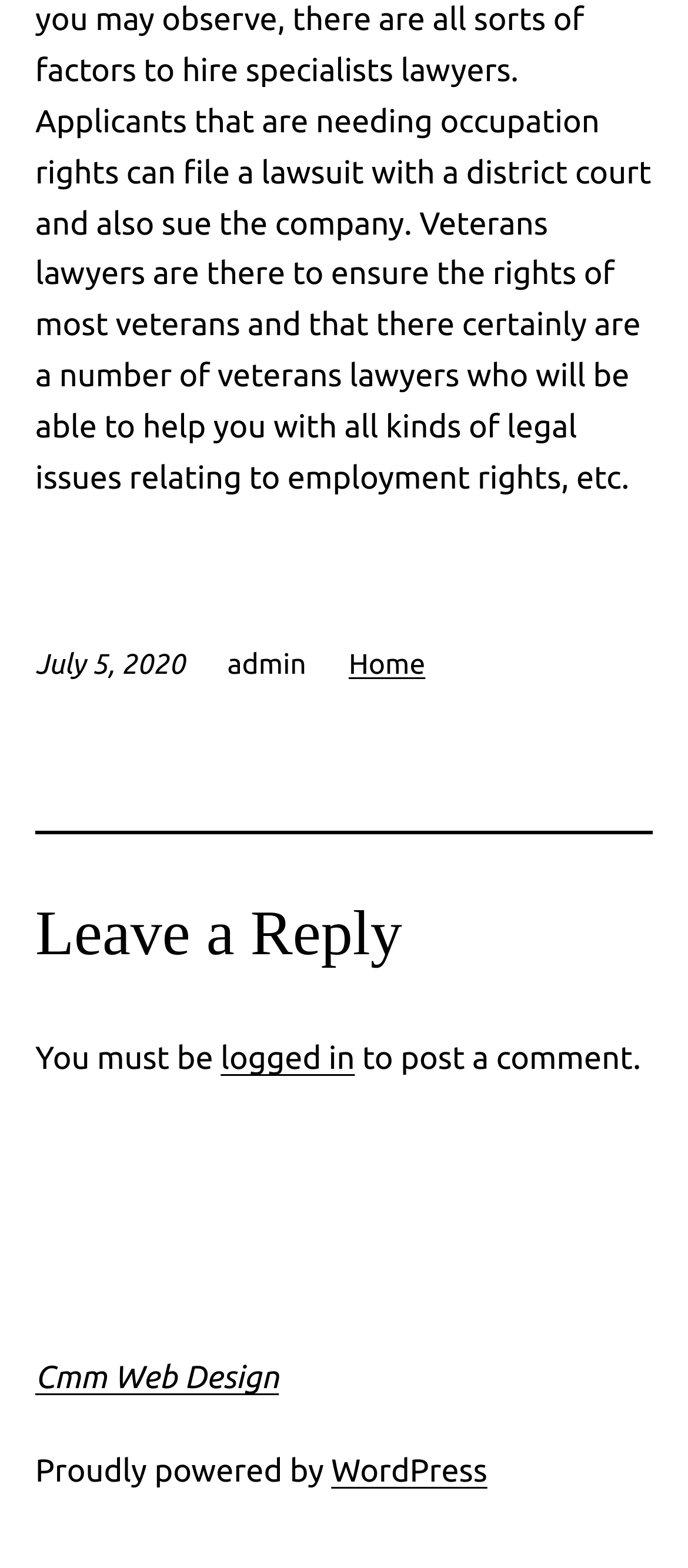What is the date mentioned on the webpage?
Answer the question with a thorough and detailed explanation.

I found the date 'July 5, 2020' mentioned on the webpage, which is located at the top-left corner of the page, inside a 'time' element.